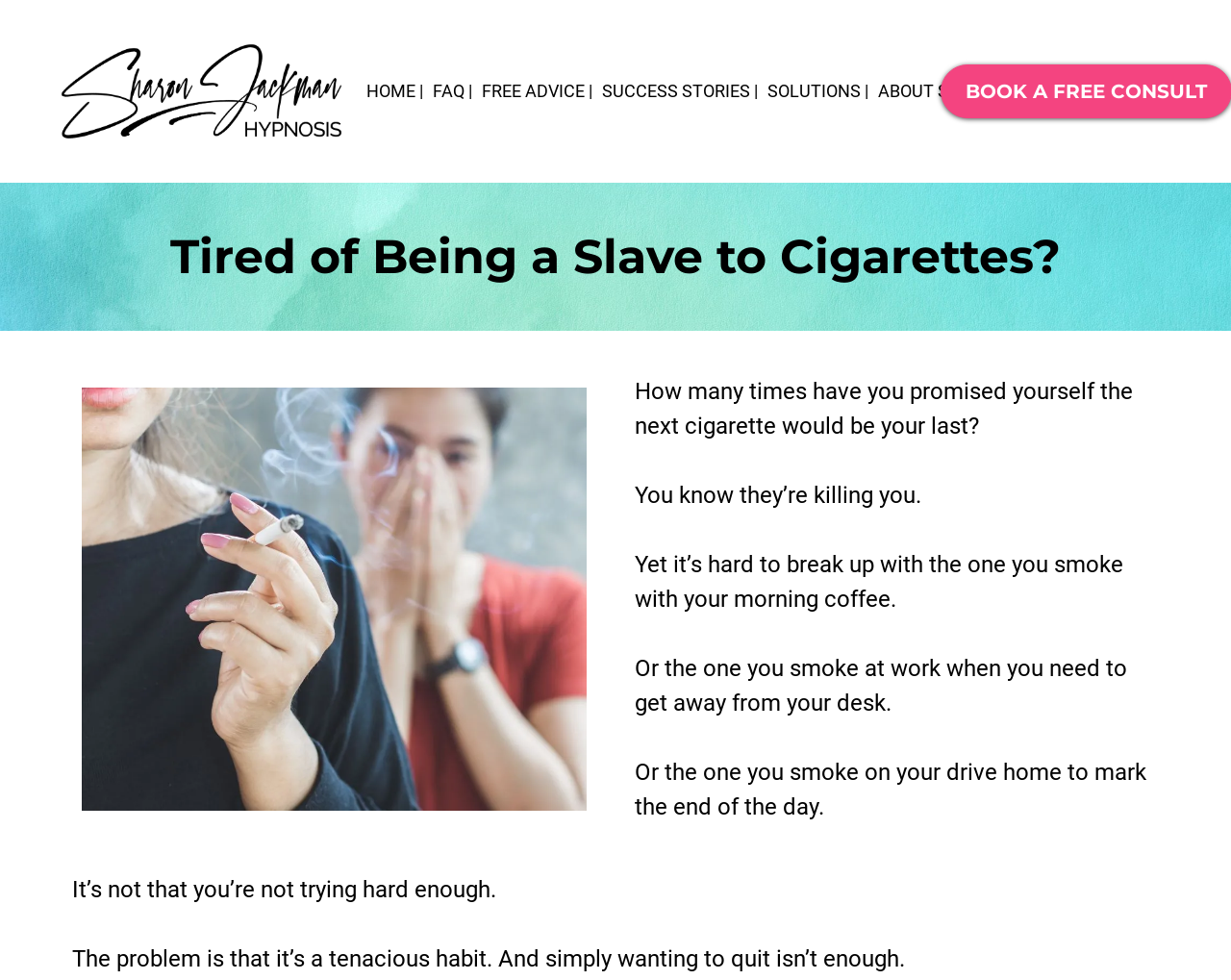What is the tone of the text on the webpage?
Please ensure your answer is as detailed and informative as possible.

The tone of the text on the webpage can be inferred from the language used, which is encouraging and understanding, acknowledging the difficulties of quitting smoking and offering support. The text does not come across as judgmental or harsh, but rather empathetic and helpful.